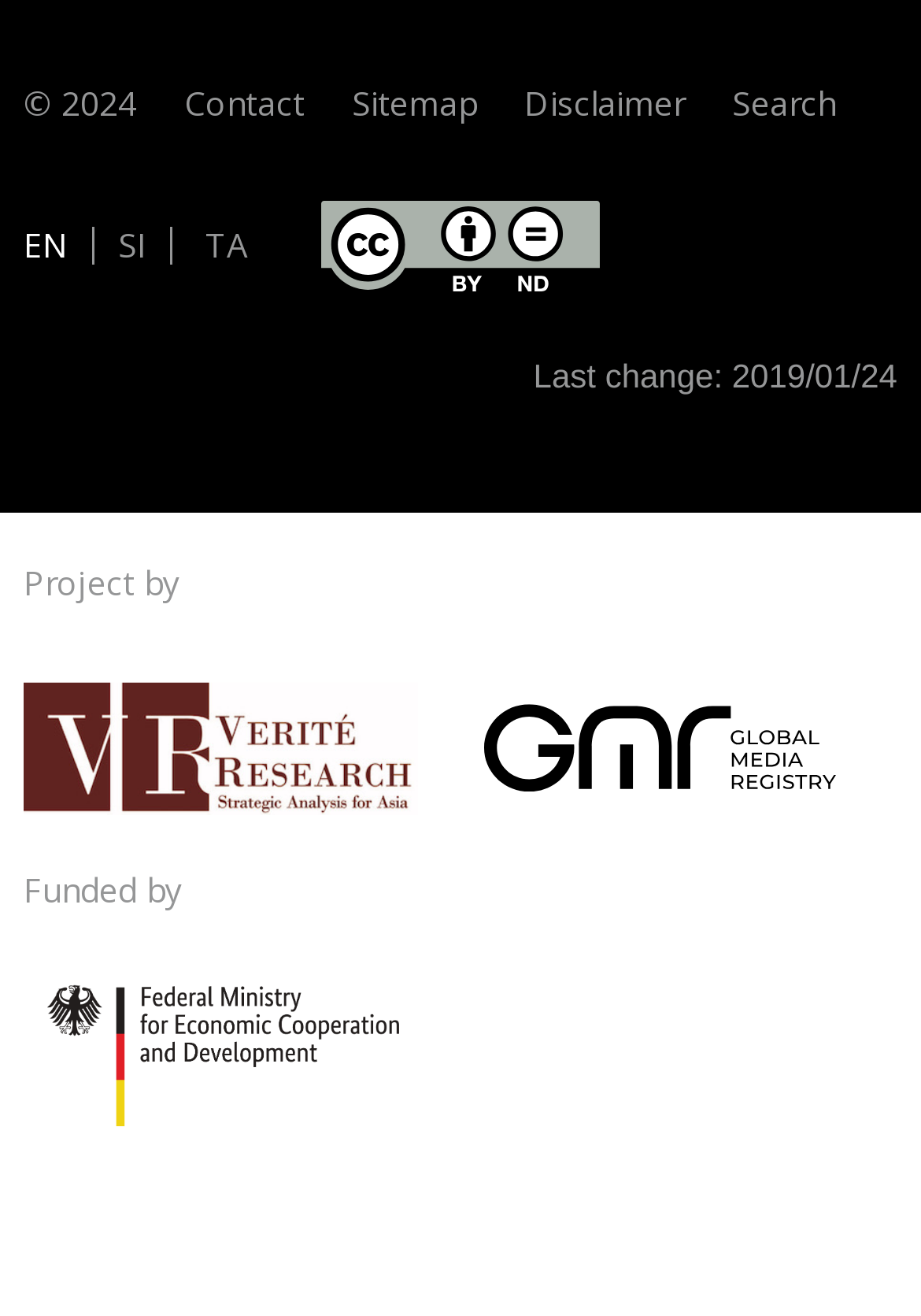Identify the bounding box for the UI element specified in this description: "parent_node: Contact". The coordinates must be four float numbers between 0 and 1, formatted as [left, top, right, bottom].

[0.346, 0.15, 0.654, 0.225]